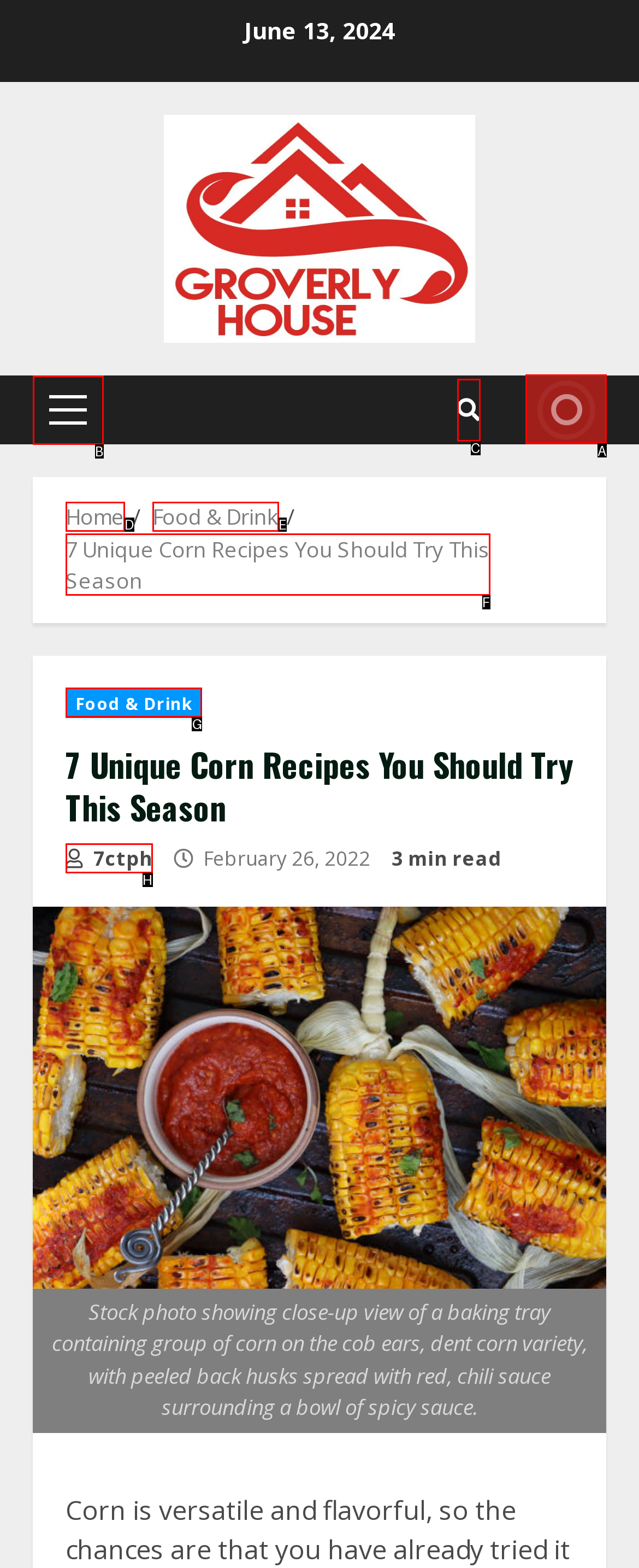Determine the HTML element to be clicked to complete the task: Click on the 'LIVE' link. Answer by giving the letter of the selected option.

A